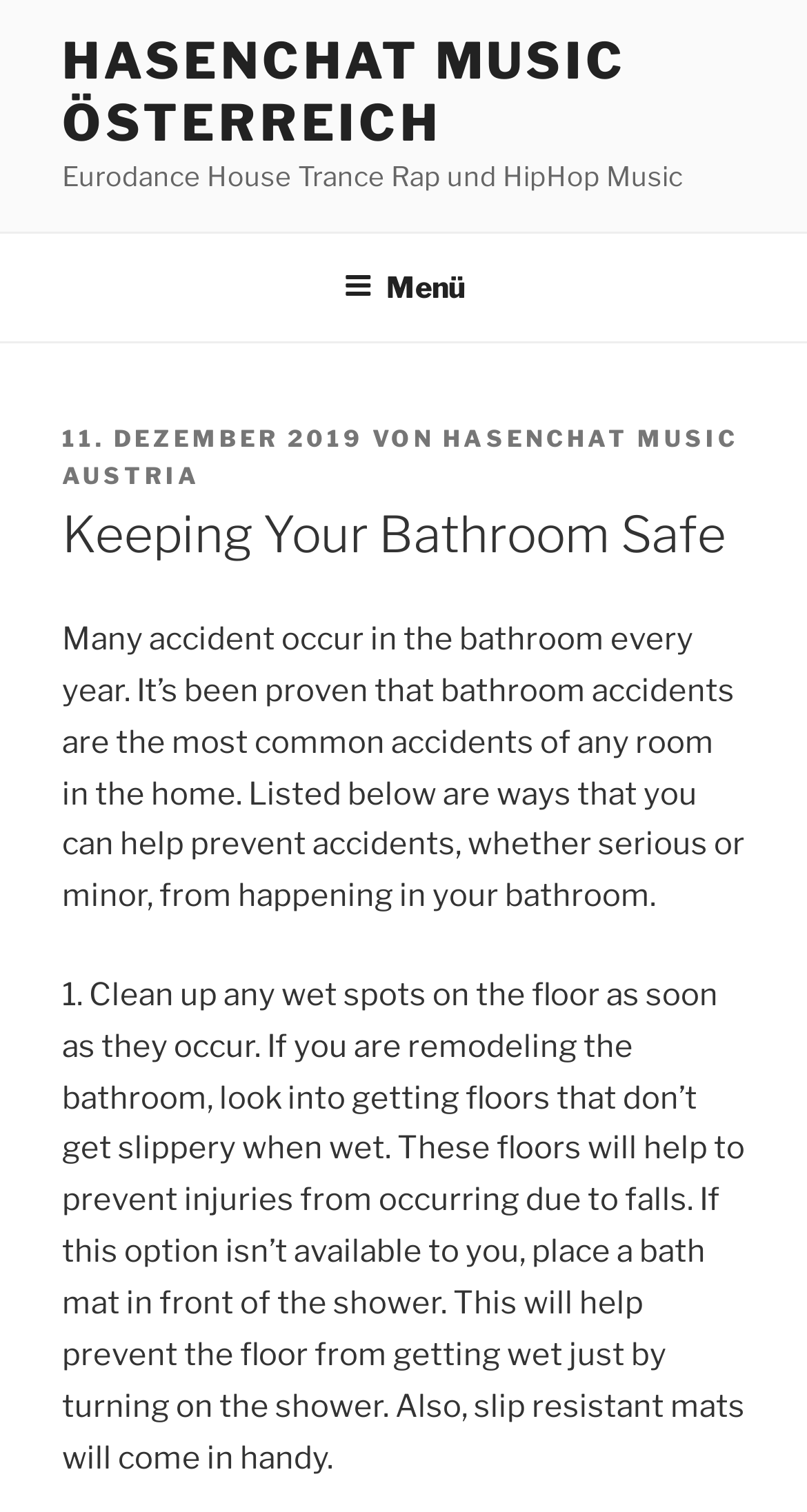Calculate the bounding box coordinates for the UI element based on the following description: "Menü". Ensure the coordinates are four float numbers between 0 and 1, i.e., [left, top, right, bottom].

[0.388, 0.155, 0.612, 0.222]